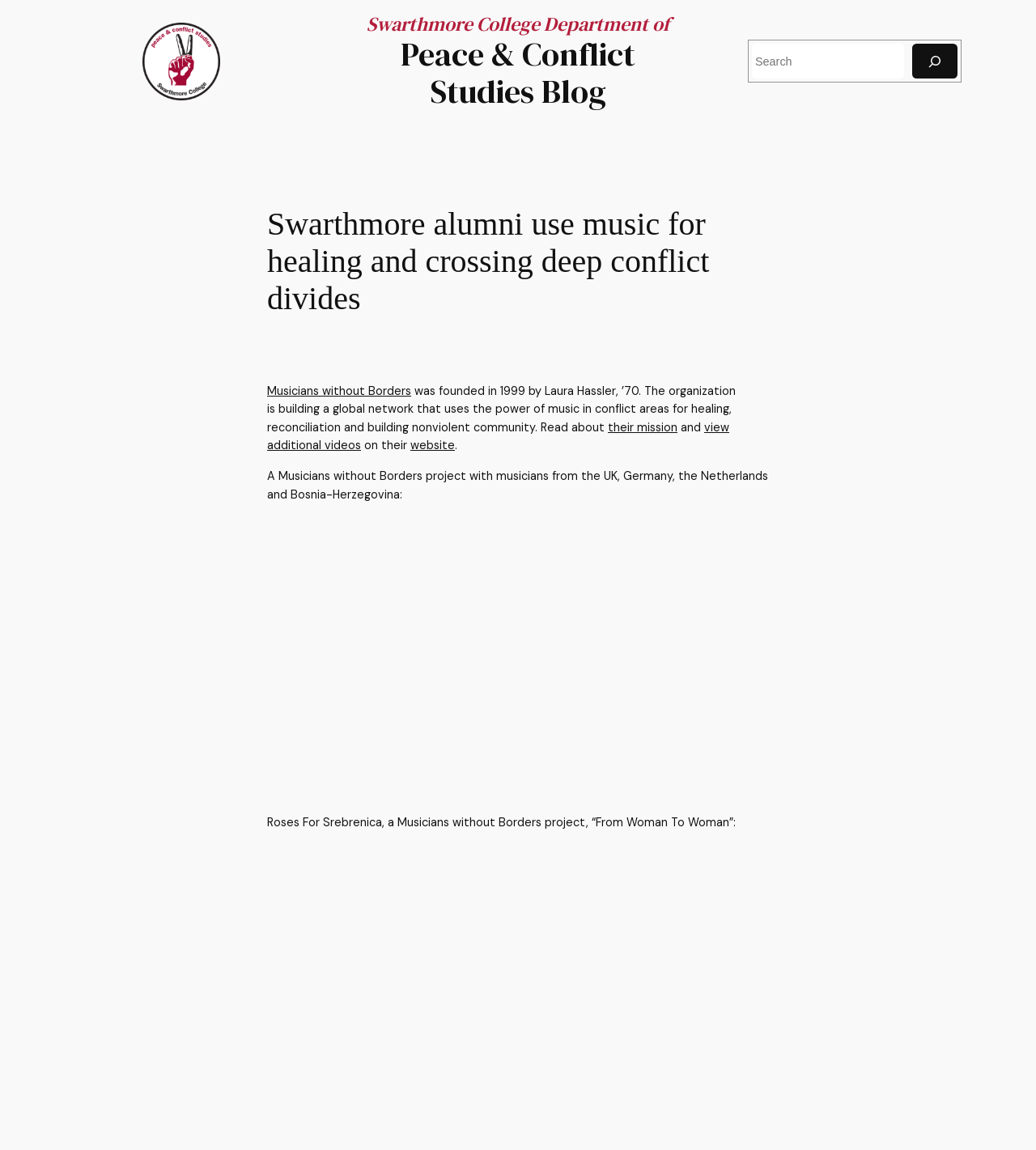Respond to the question below with a concise word or phrase:
How many videos are shown on the webpage?

Two